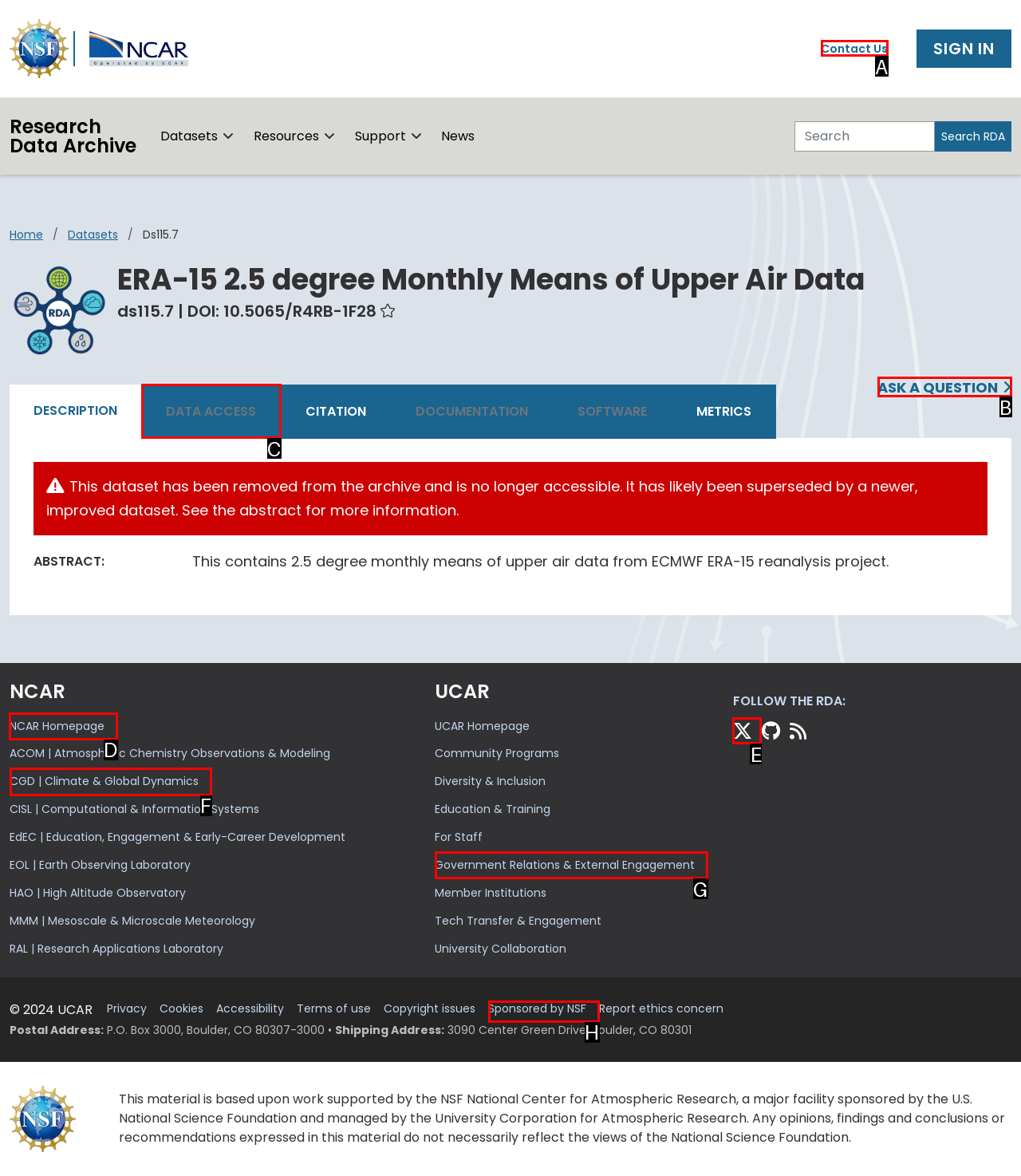Indicate the HTML element to be clicked to accomplish this task: Click the 'NCAR Homepage' link Respond using the letter of the correct option.

D